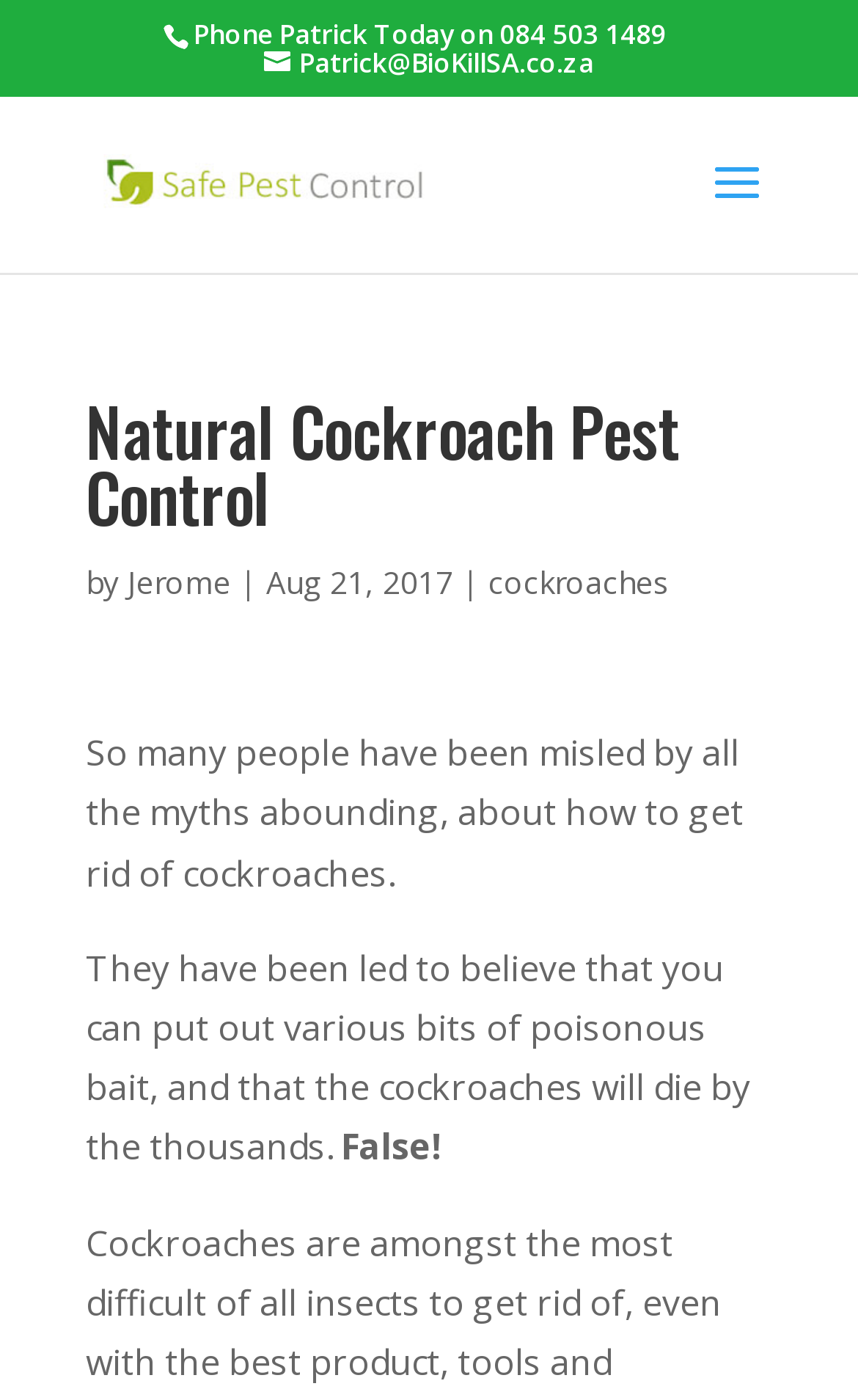Give a detailed overview of the webpage's appearance and contents.

The webpage is about natural cockroach pest control. At the top, there is a phone number "084 503 1489" to contact Patrick, along with an email address "Patrick@BioKillSA.co.za". Below this, there is a link to "Safe Pest Control" with an accompanying image. 

The main heading "Natural Cockroach Pest Control" is prominently displayed, followed by the author's name "Jerome" and the date "Aug 21, 2017". 

The main content of the webpage starts with a paragraph that discusses how people have been misled by myths about getting rid of cockroaches. This is followed by another paragraph that explains how people have been led to believe that poisonous bait can be used to kill cockroaches. 

Finally, there is a bold statement "False!" that refutes this claim.